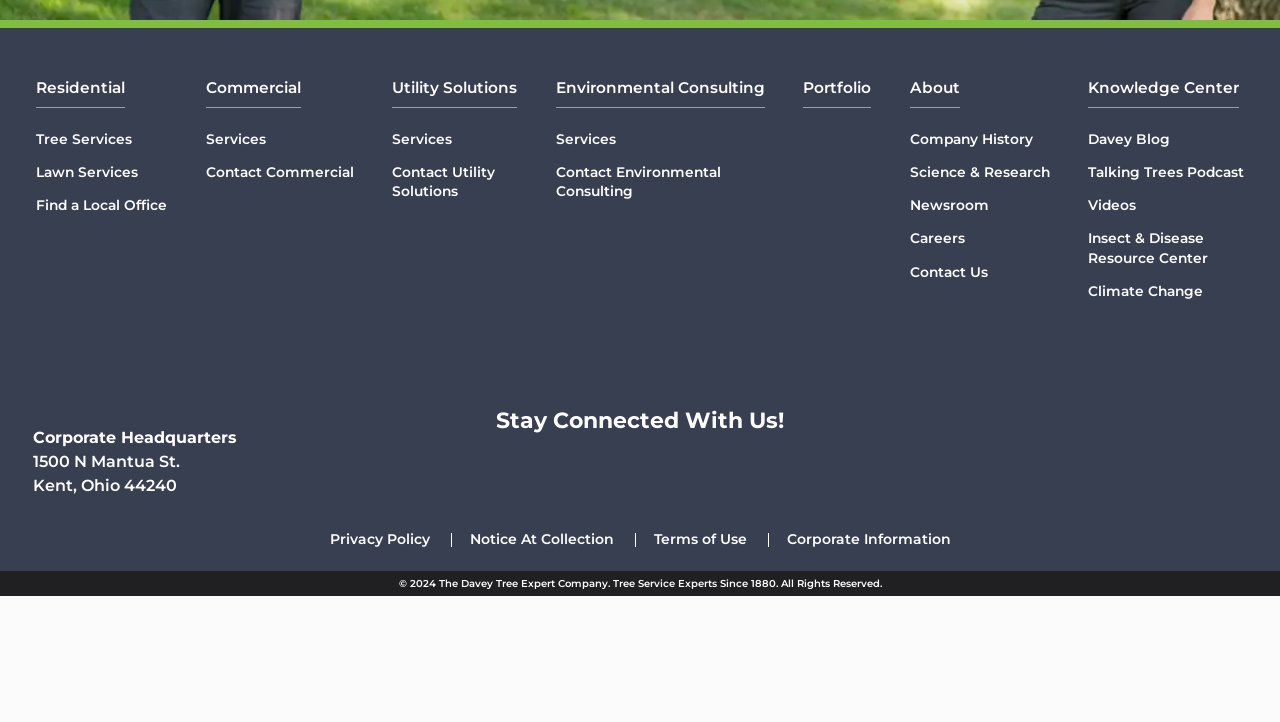Determine the bounding box coordinates of the area to click in order to meet this instruction: "Contact the Corporate Headquarters".

[0.026, 0.767, 0.185, 0.793]